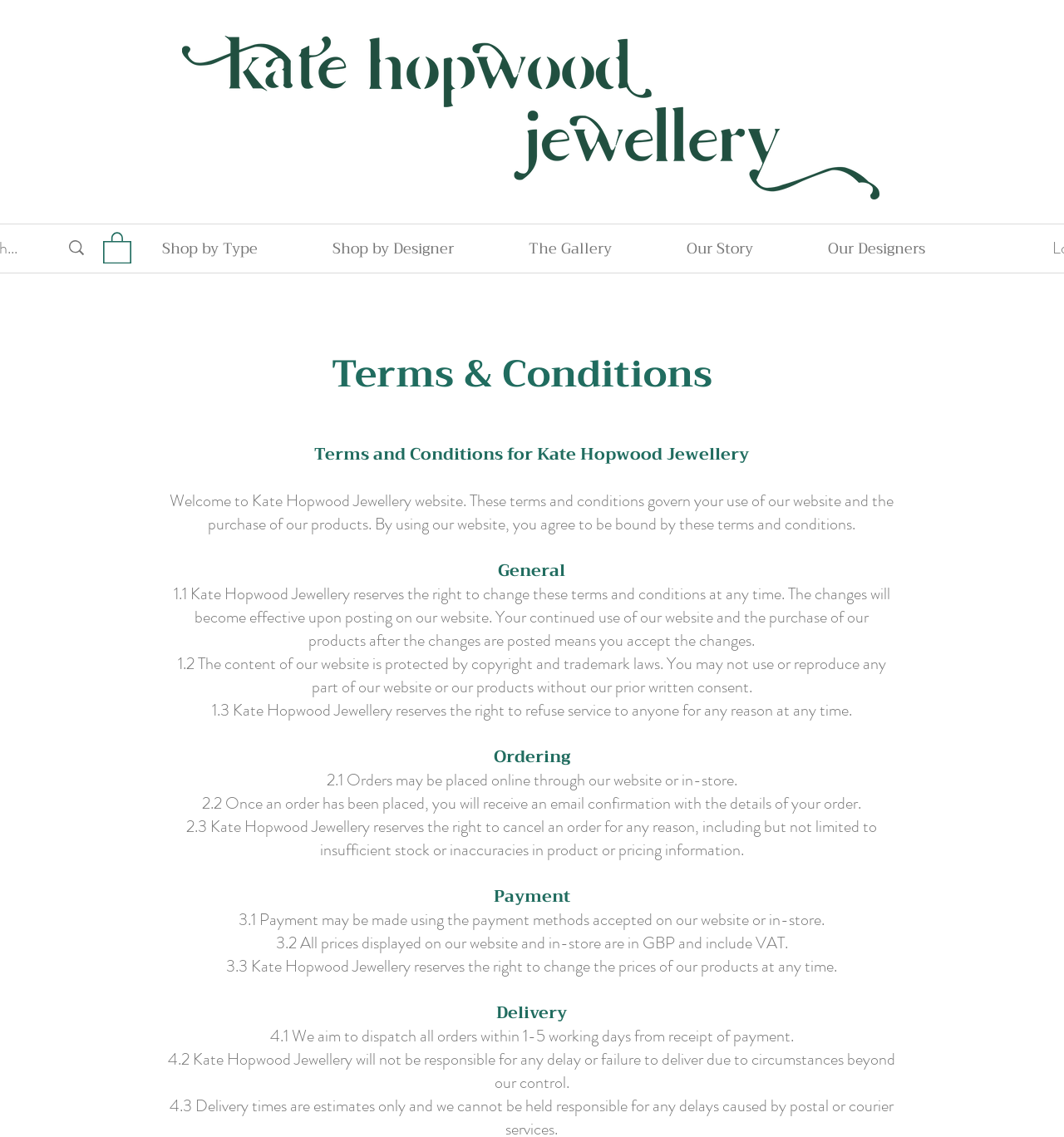What is the website's policy on reproducing content?
Using the information presented in the image, please offer a detailed response to the question.

I determined the answer by reading the 'General' section of the terms and conditions, which states that the content of the website is protected by copyright and trademark laws, and that reproduction of any part of the website or products requires prior written consent.